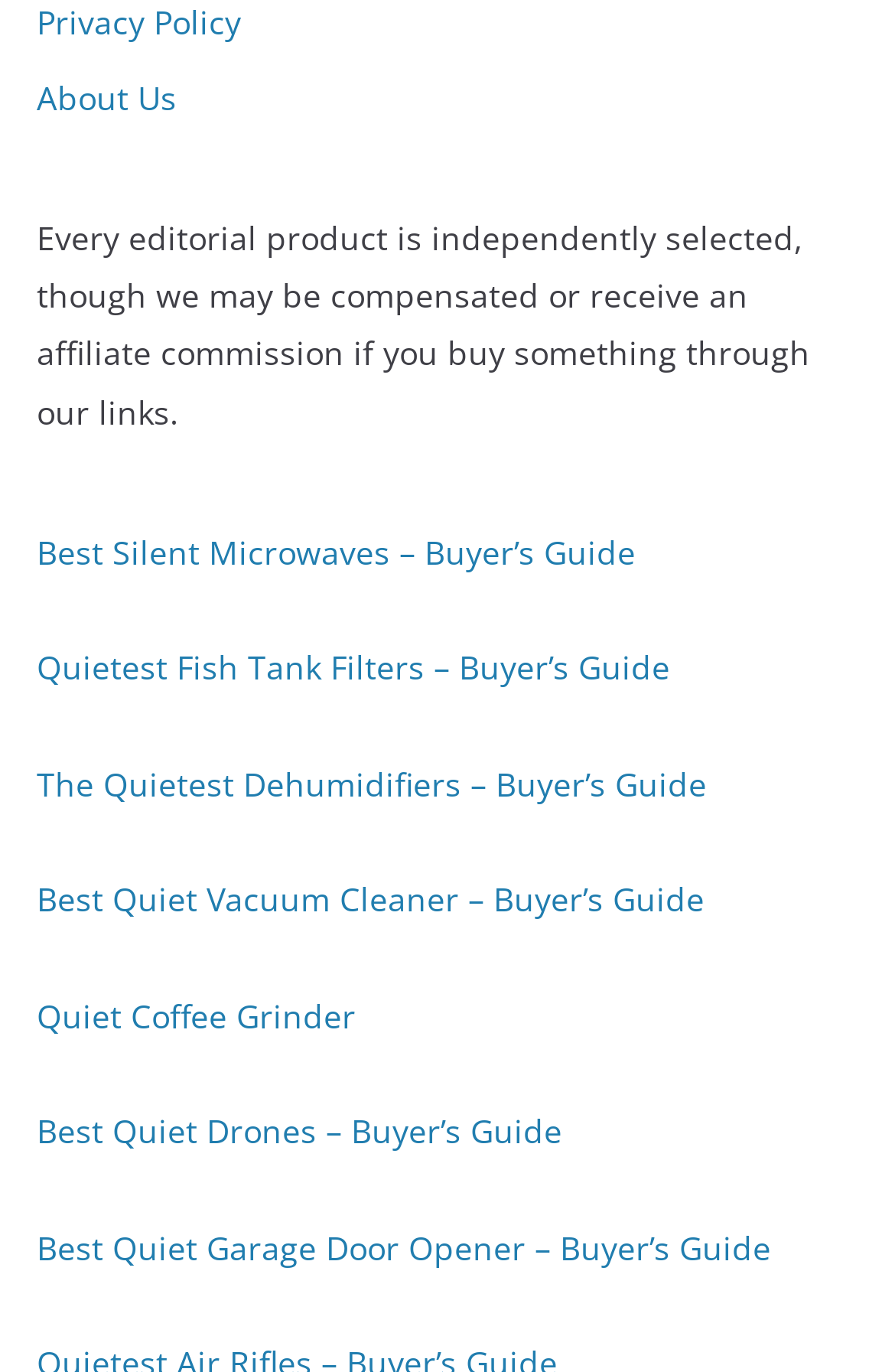Pinpoint the bounding box coordinates of the area that must be clicked to complete this instruction: "Read the privacy policy".

[0.041, 0.0, 0.269, 0.032]